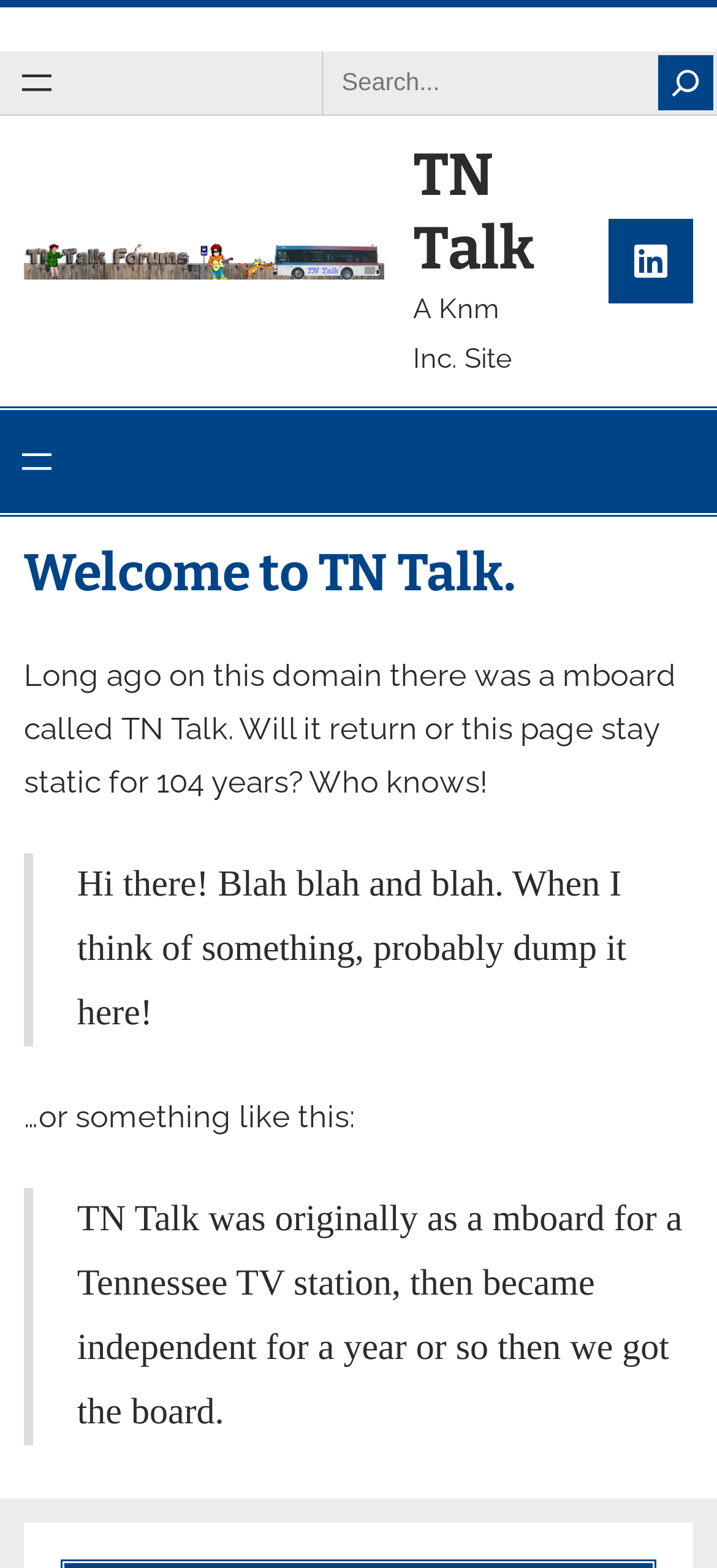Craft a detailed narrative of the webpage's structure and content.

The webpage is a simple website with a minimalistic design. At the top, there is a horizontal separator line that spans the entire width of the page. Below the separator, there is a button to open a menu on the left side, and a search bar on the right side. The search bar consists of a text field and a search button with a small icon. 

On the top-left corner, there is a link to "TN Talk" with a small image next to it. Below this link, there is a heading that reads "Welcome to TN Talk." followed by a paragraph of text that discusses the history of the TN Talk domain. 

Below the heading, there are two blockquotes with text inside. The first blockquote contains a casual greeting and some placeholder text, while the second blockquote discusses the origins of TN Talk as a message board for a Tennessee TV station. 

On the top-right corner, there are two more links: one to "TN Talk" and another to "LinkedIn". There is also a small text that reads "A Knm Inc. Site" above the LinkedIn link.